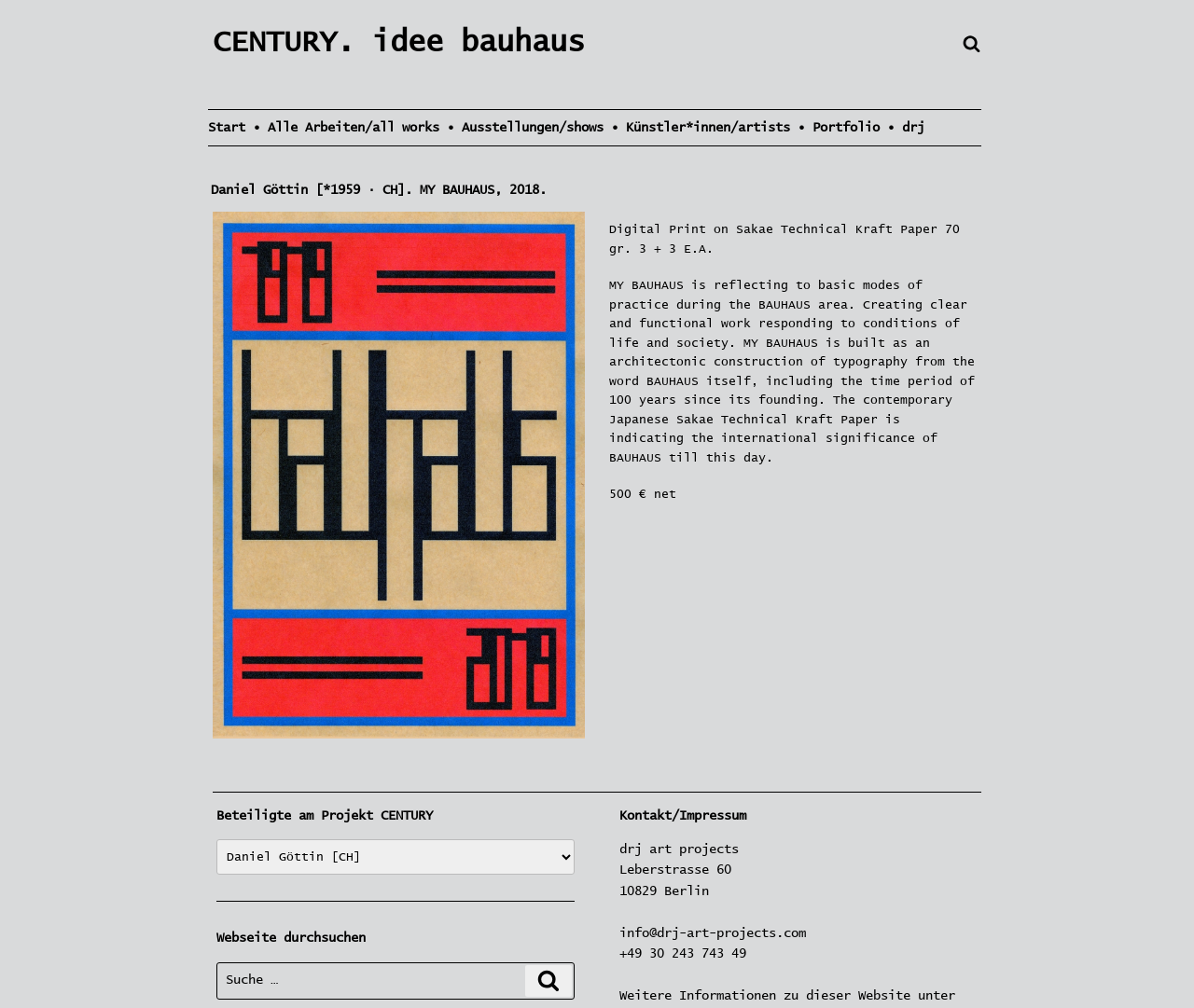What is the title of the artwork?
Can you offer a detailed and complete answer to this question?

The title of the artwork can be found in the heading element, which is 'Daniel Göttin [*1959 · CH]. MY BAUHAUS, 2018.' This heading is located within the article section of the webpage.